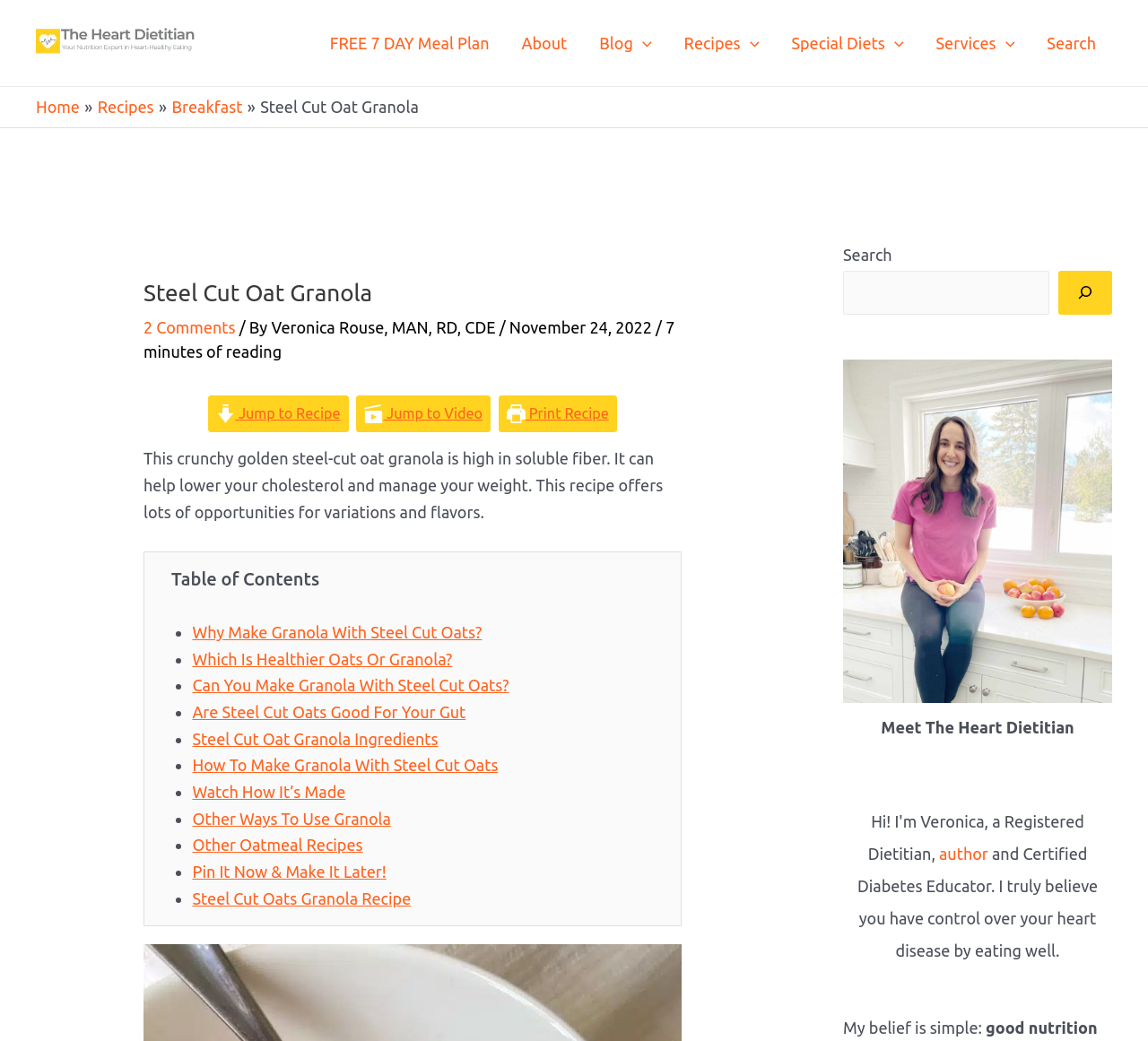Please give a short response to the question using one word or a phrase:
What is the logo of the website?

The Heart Dietitian Logo